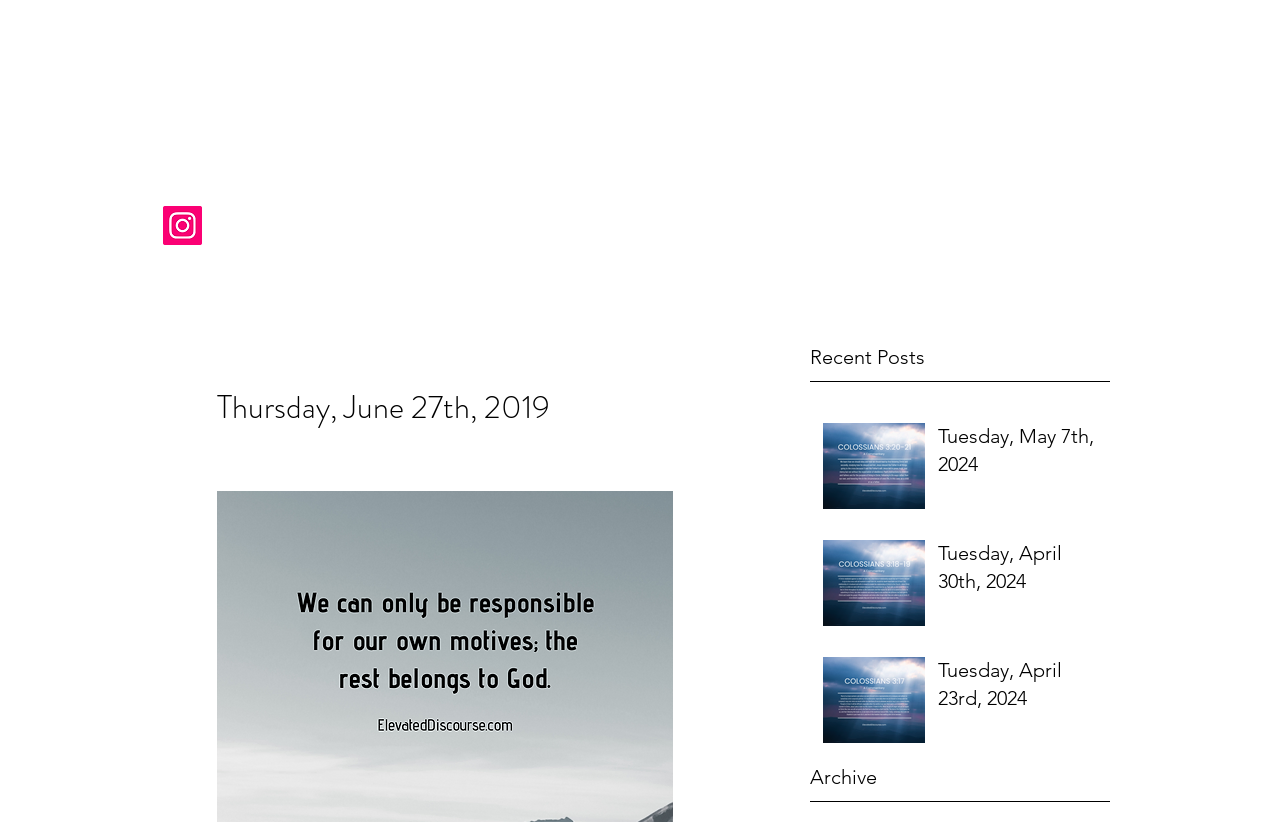Using the information from the screenshot, answer the following question thoroughly:
How many posts are listed?

I counted the number of generic elements with dates inside the post list region and found three posts.